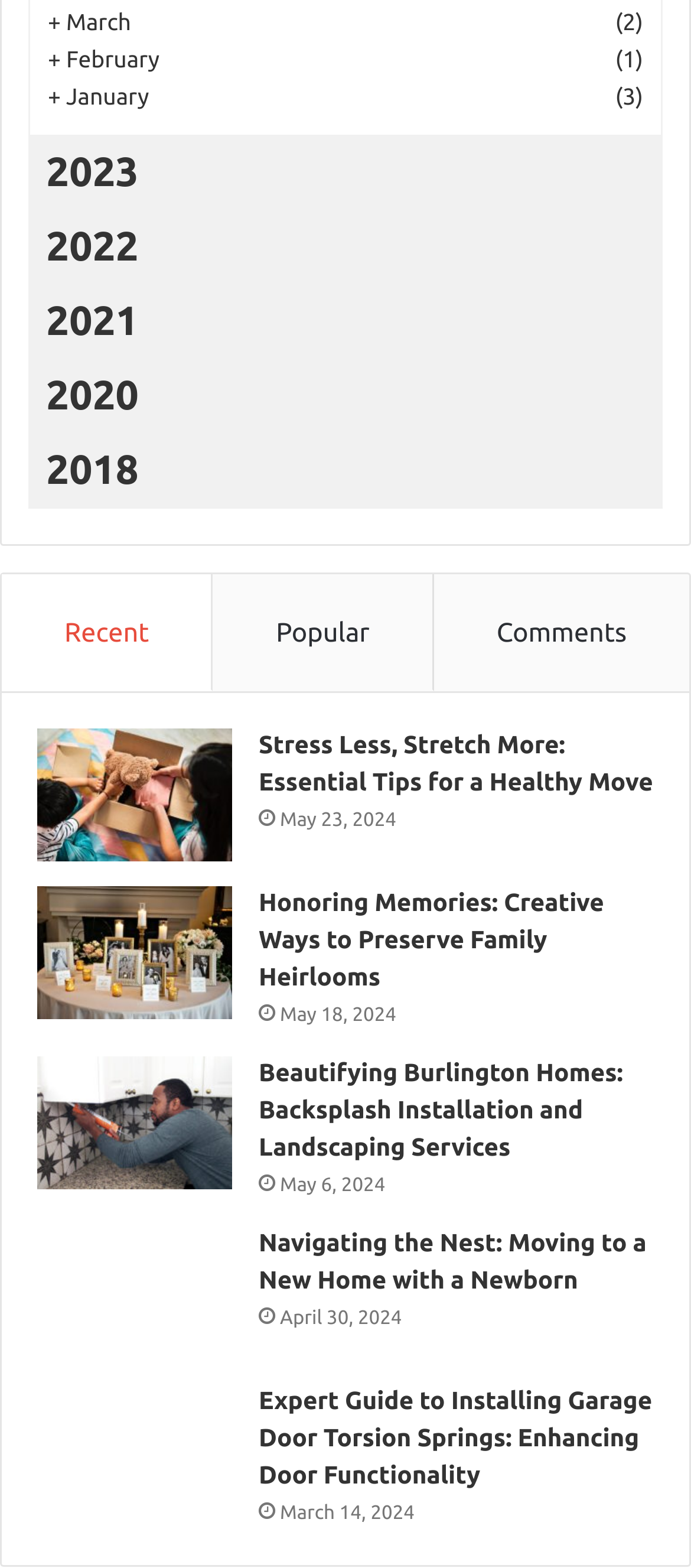Please determine the bounding box of the UI element that matches this description: + March (2). The coordinates should be given as (top-left x, top-left y, bottom-right x, bottom-right y), with all values between 0 and 1.

[0.069, 0.003, 0.931, 0.027]